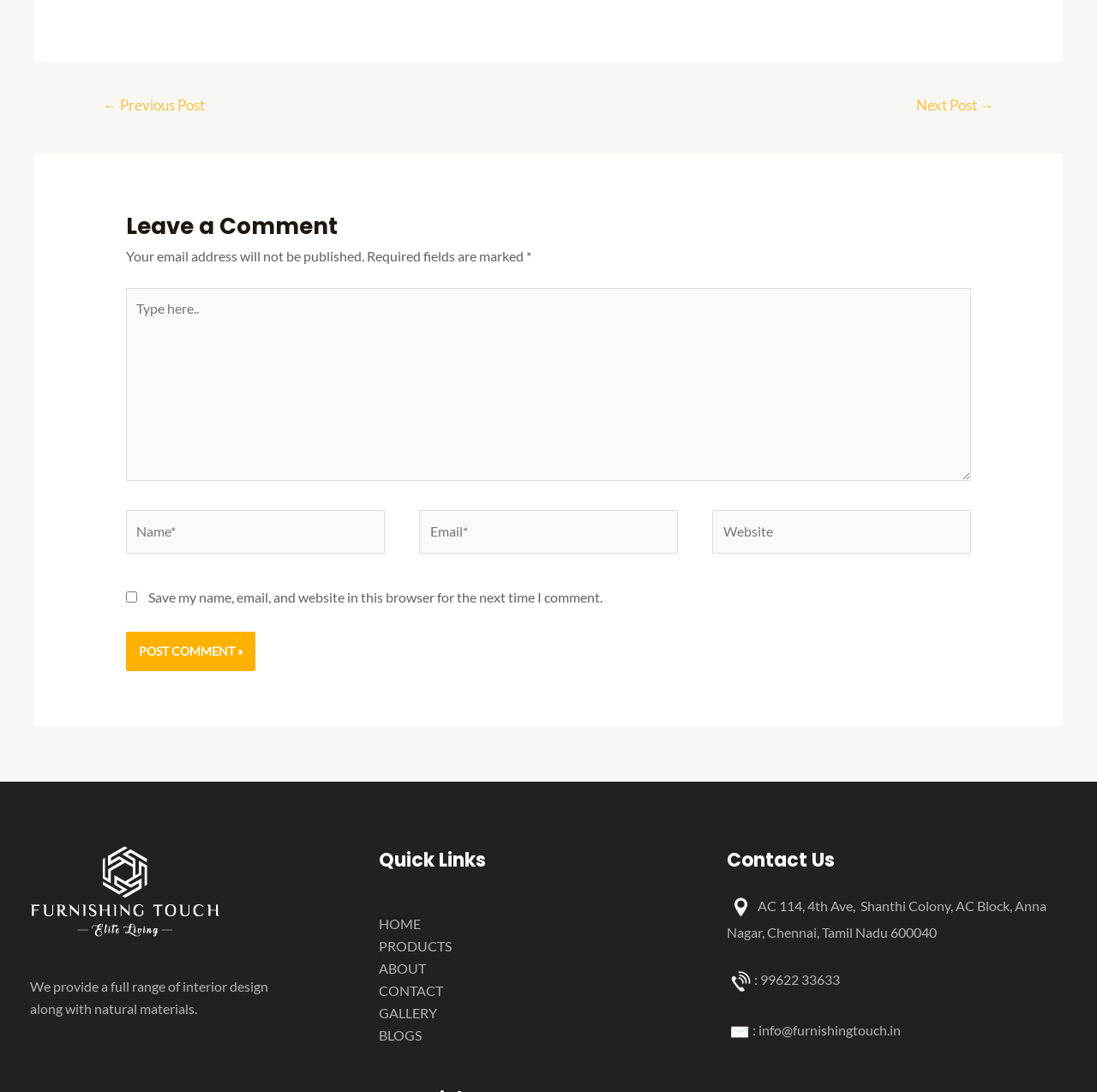Please identify the bounding box coordinates of the clickable area that will allow you to execute the instruction: "Click the 'Post Comment »' button".

[0.115, 0.583, 0.233, 0.619]